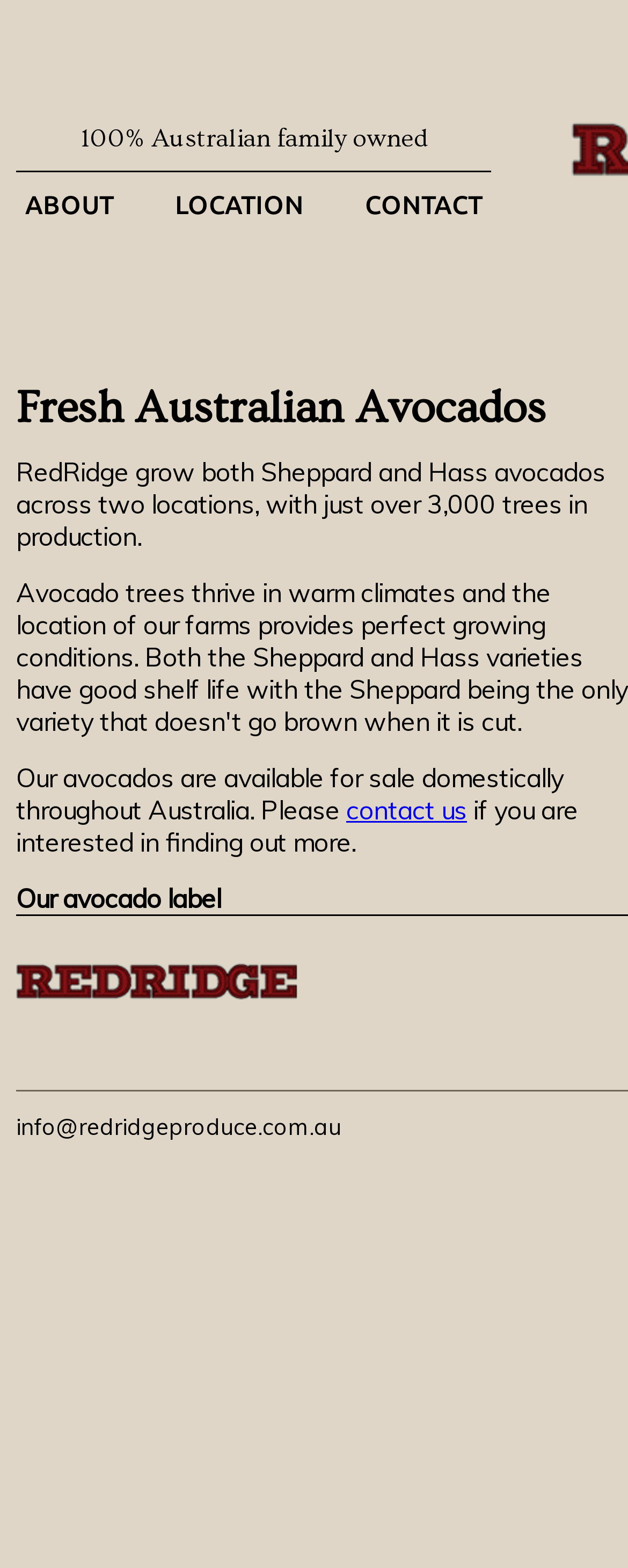What type of avocados does RedRidge grow?
Can you give a detailed and elaborate answer to the question?

According to the webpage, RedRidge grows both Sheppard and Hass avocados across two locations, as mentioned in the paragraph under the 'Fresh Australian Avocados' heading.